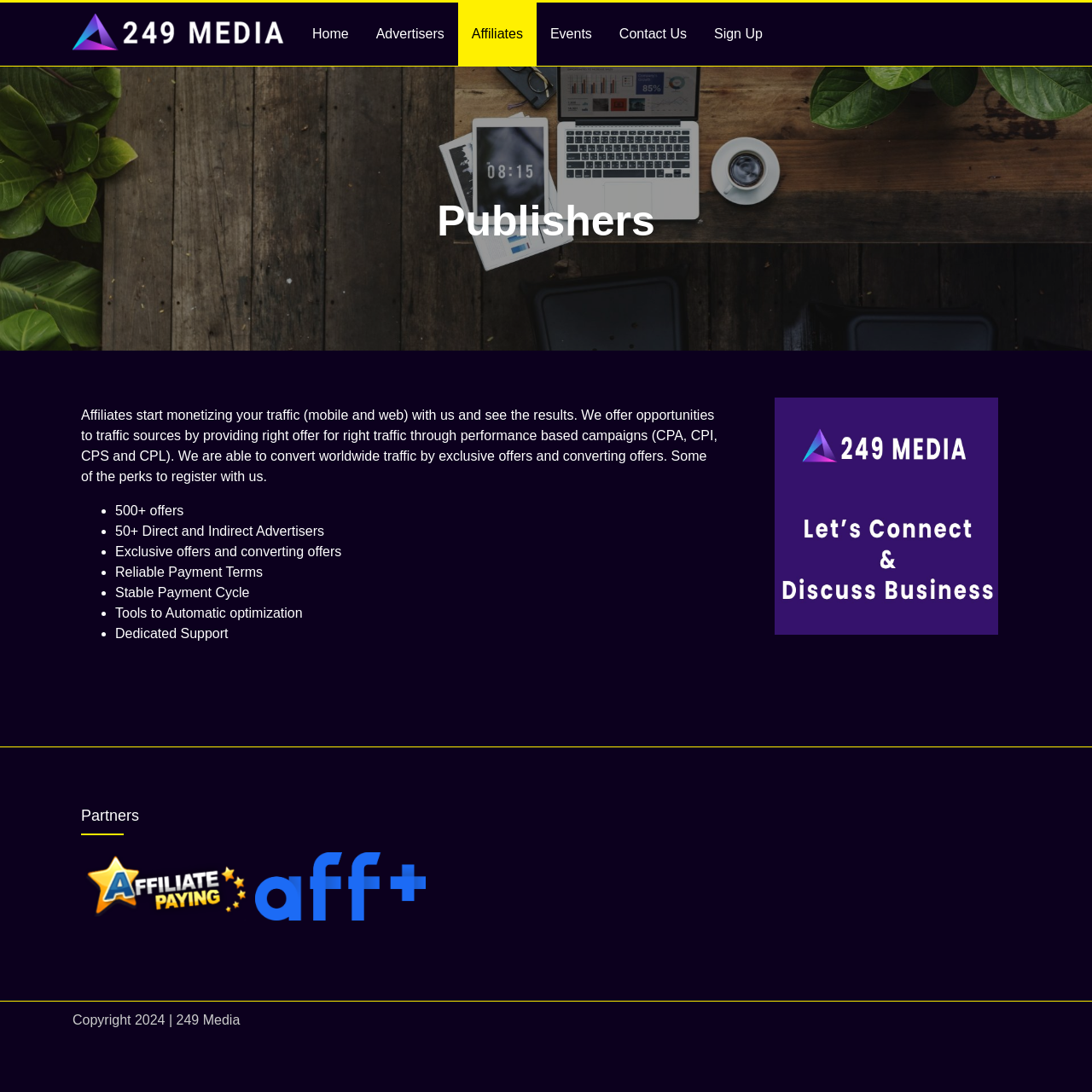Please answer the following question as detailed as possible based on the image: 
What is the name of the company?

The name of the company can be found in the top-left corner of the webpage, where it says '249 Media' in the logo and also in the link '249 Media'.